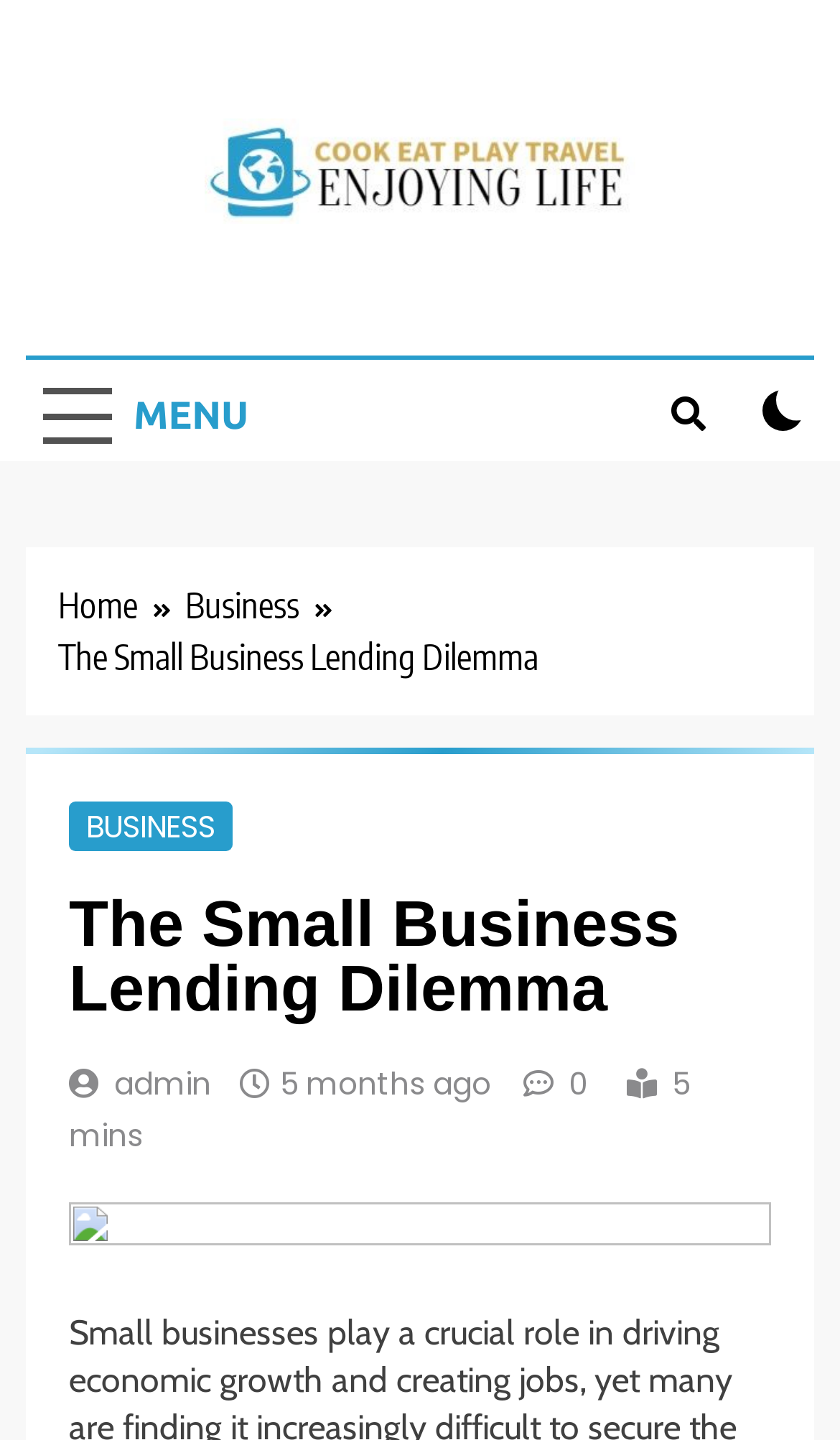What is the current page about?
Using the image as a reference, answer the question in detail.

The current page is about 'The Small Business Lending Dilemma' as indicated by the heading in the main content area of the webpage.